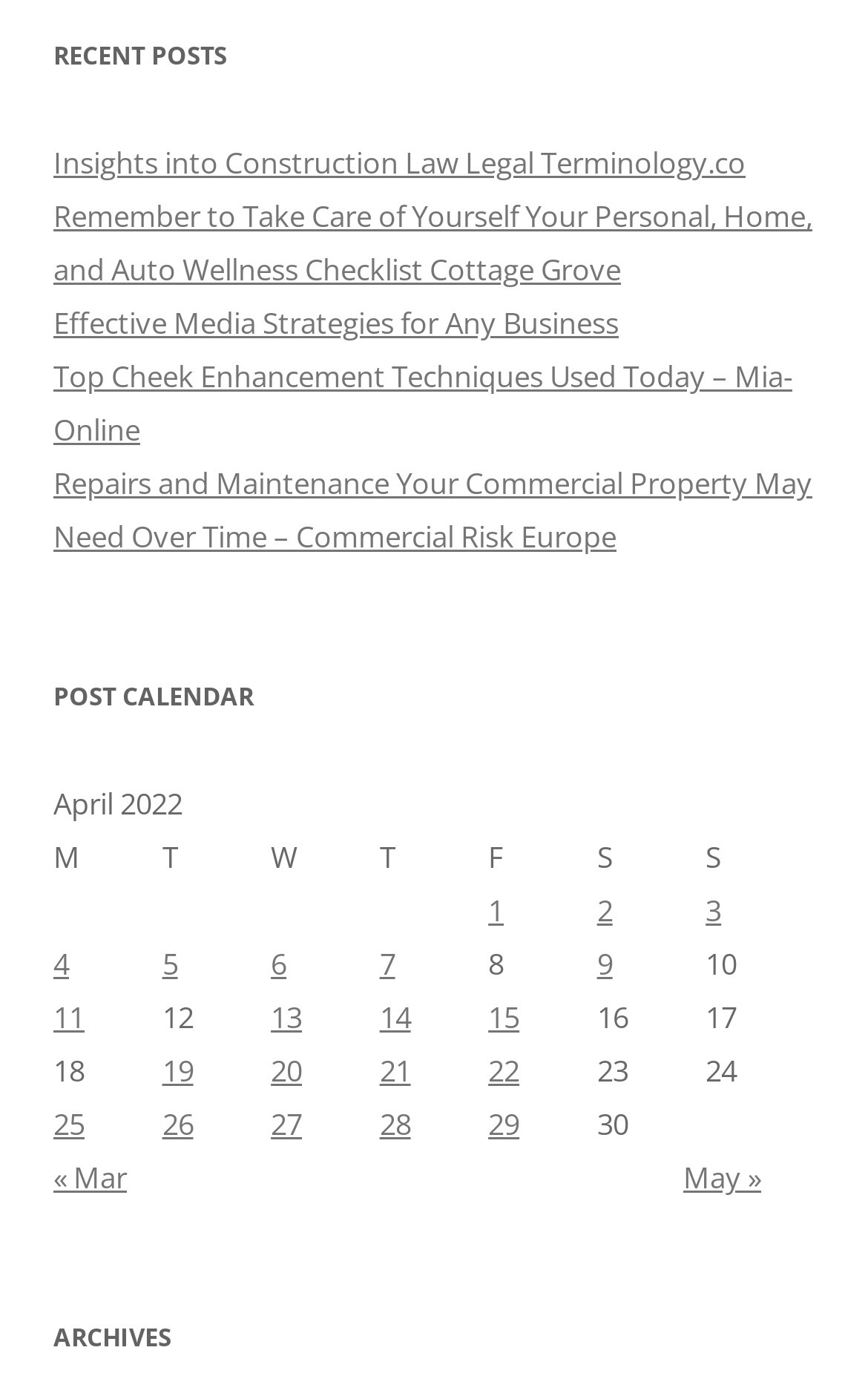Can you provide the bounding box coordinates for the element that should be clicked to implement the instruction: "Read post published on April 1, 2022"?

[0.562, 0.648, 0.58, 0.677]